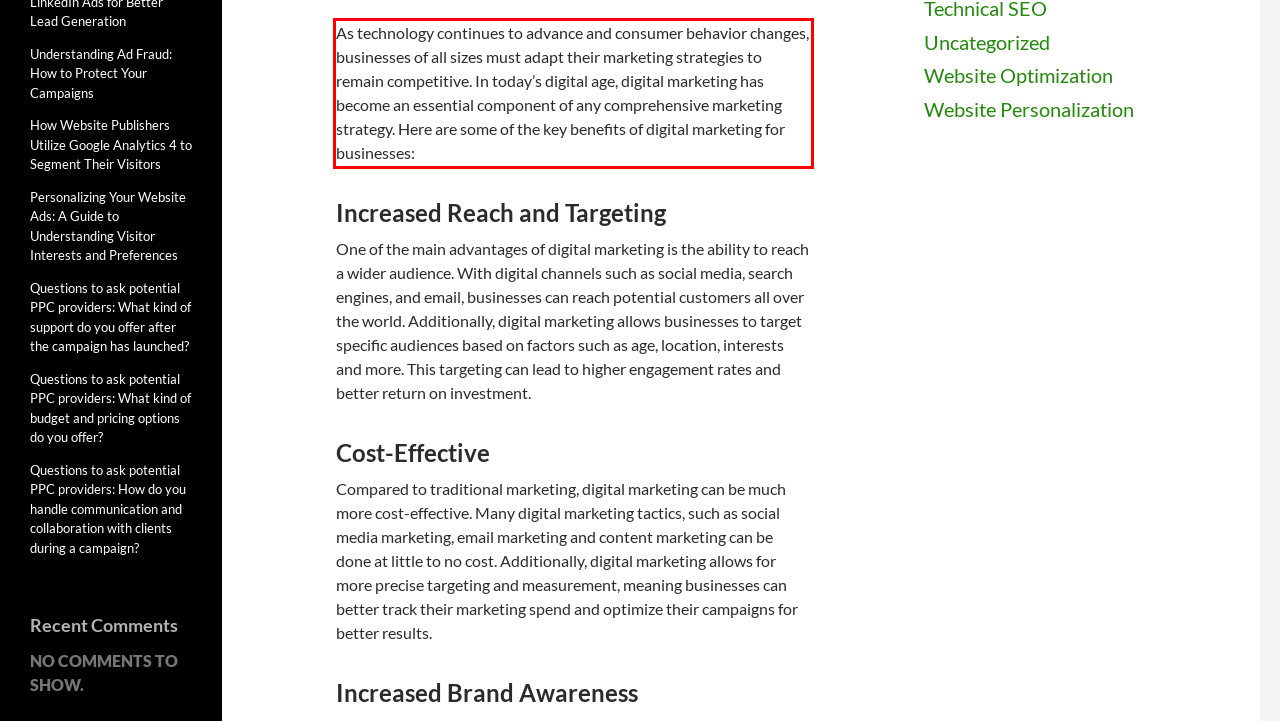There is a screenshot of a webpage with a red bounding box around a UI element. Please use OCR to extract the text within the red bounding box.

As technology continues to advance and consumer behavior changes, businesses of all sizes must adapt their marketing strategies to remain competitive. In today’s digital age, digital marketing has become an essential component of any comprehensive marketing strategy. Here are some of the key benefits of digital marketing for businesses: